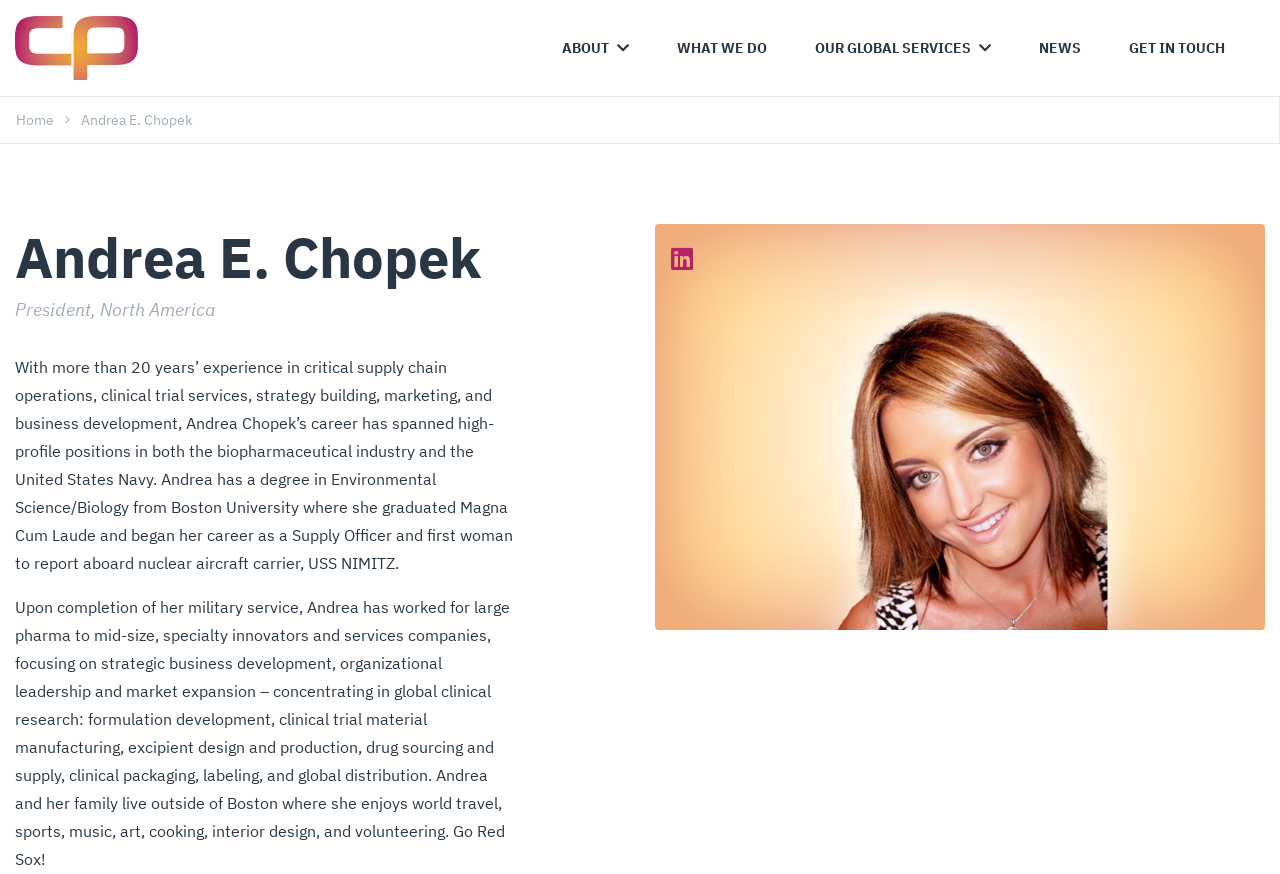Can you look at the image and give a comprehensive answer to the question:
What is Andrea Chopek's profession?

Based on the webpage, Andrea Chopek's profession is President, North America, as indicated by the heading 'President, North America' below her name.